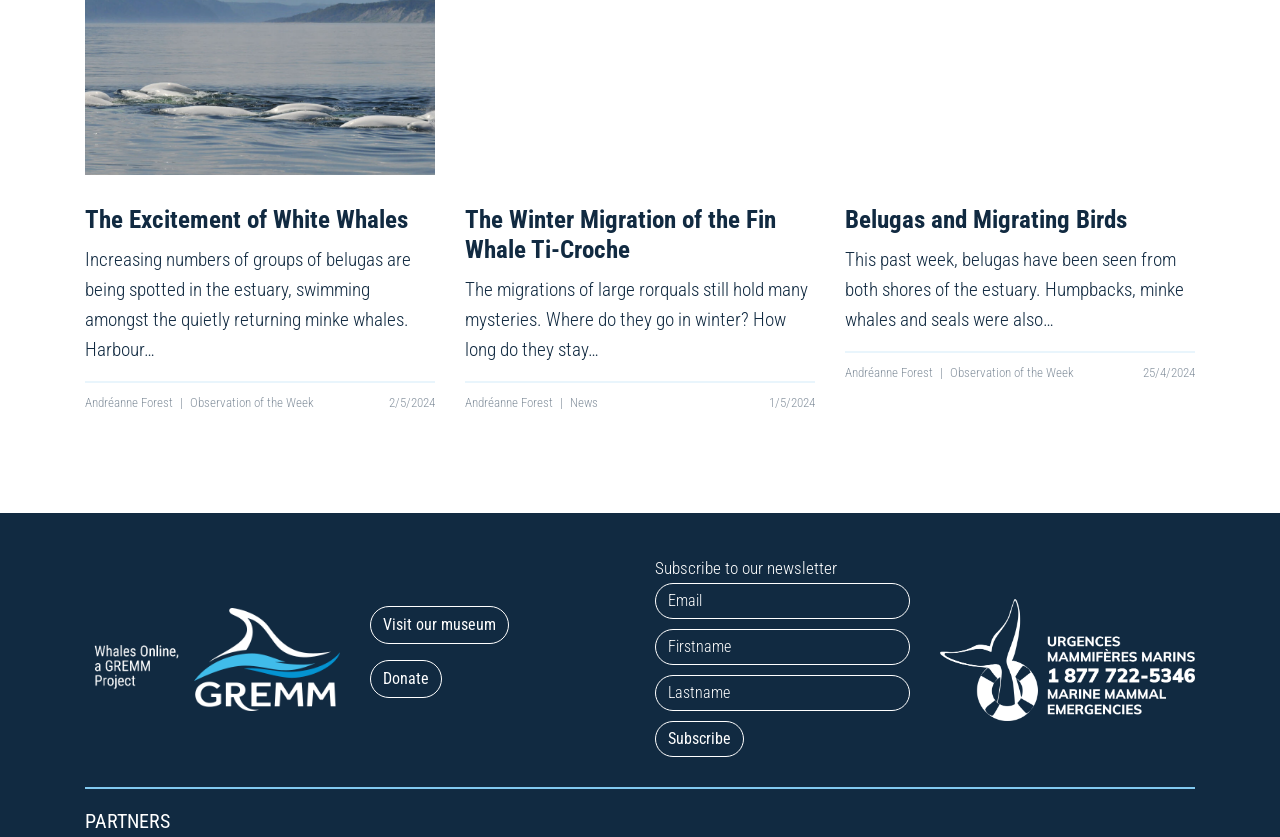Find the UI element described as: "Donate" and predict its bounding box coordinates. Ensure the coordinates are four float numbers between 0 and 1, [left, top, right, bottom].

[0.289, 0.788, 0.345, 0.834]